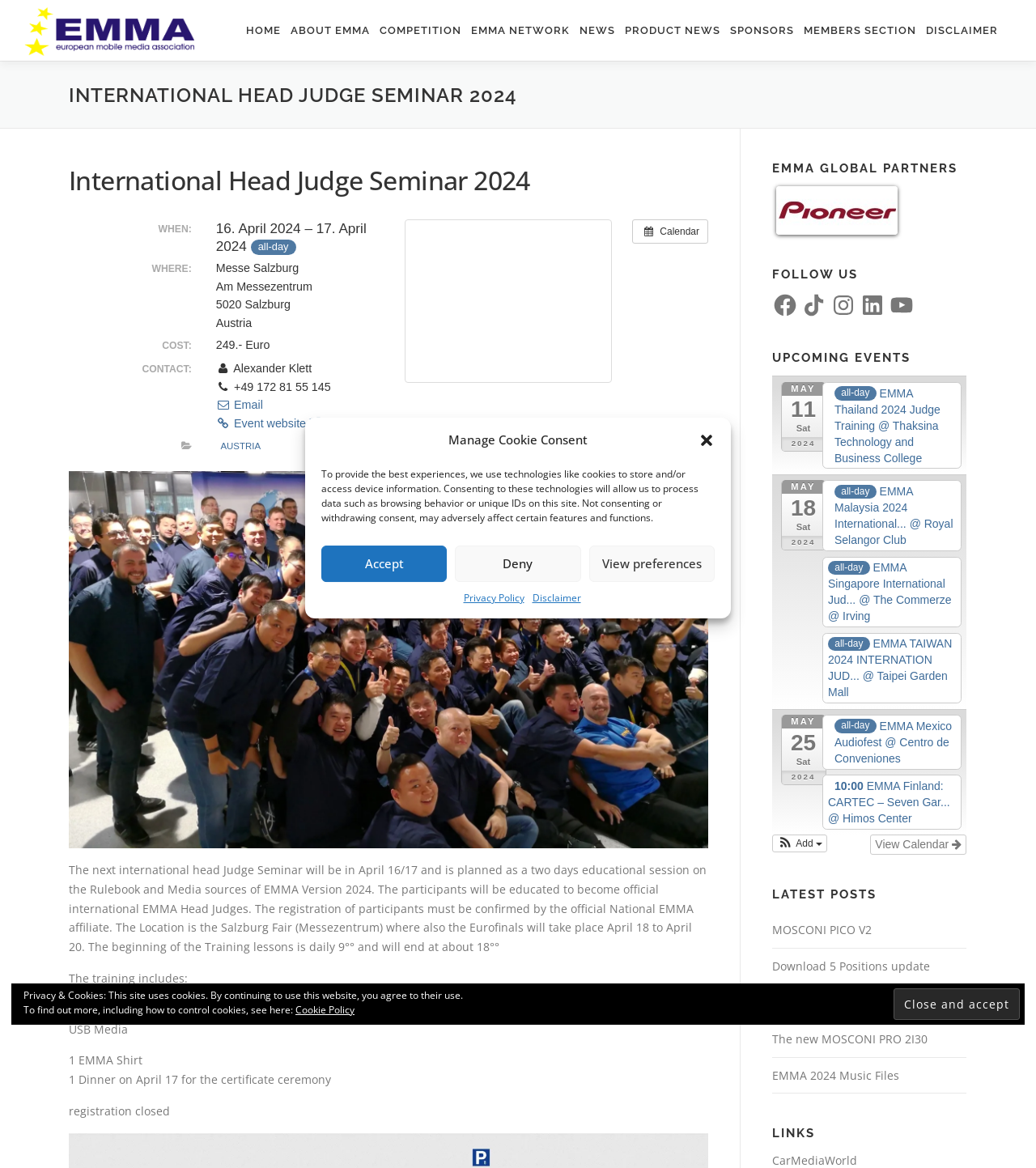Please analyze the image and give a detailed answer to the question:
What is the purpose of the seminar?

I found the answer by reading the description of the seminar, which states that the participants will be educated to become official international EMMA Head Judges.